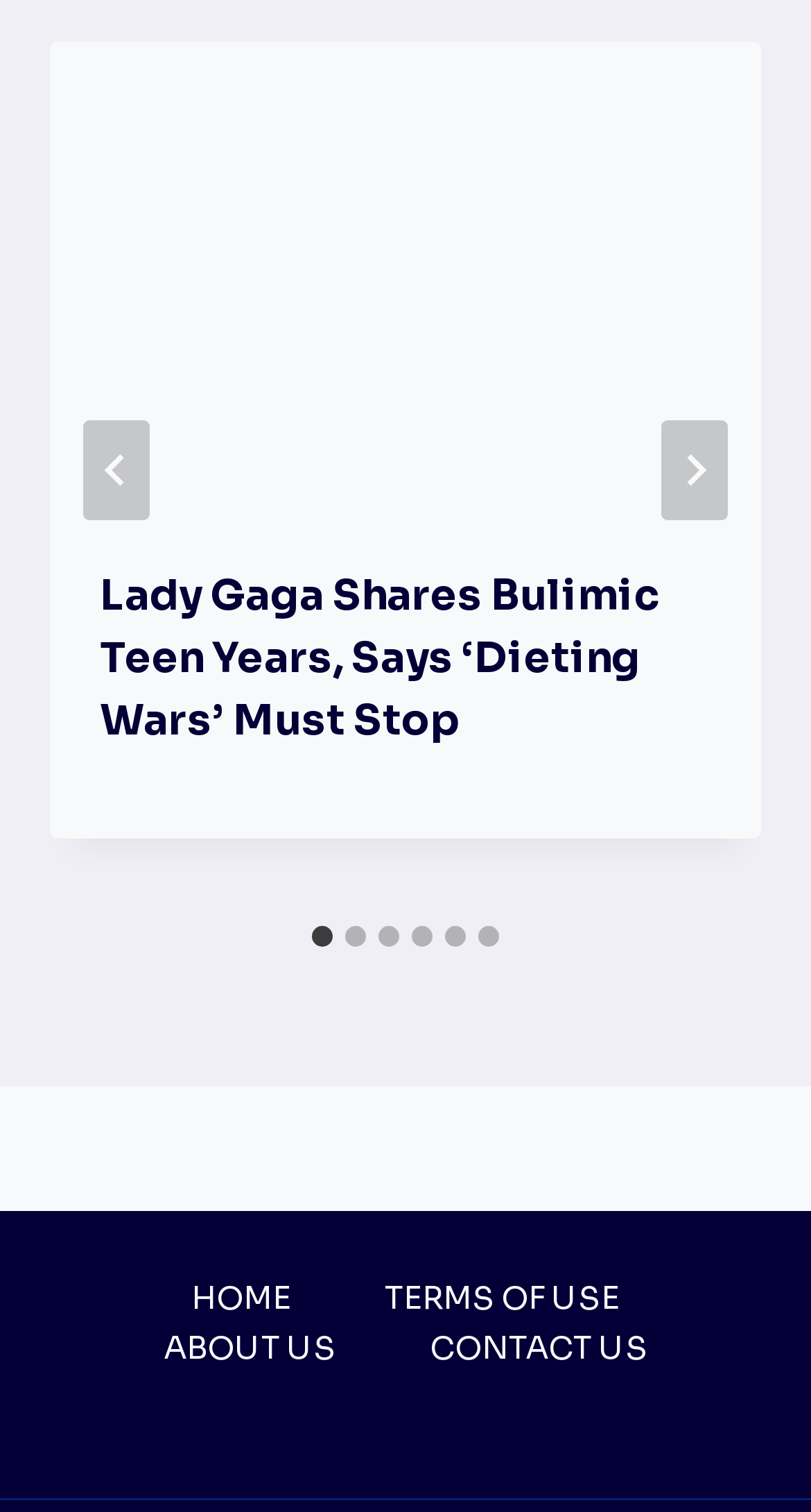What is the text of the first link in the footer navigation? Examine the screenshot and reply using just one word or a brief phrase.

HOME